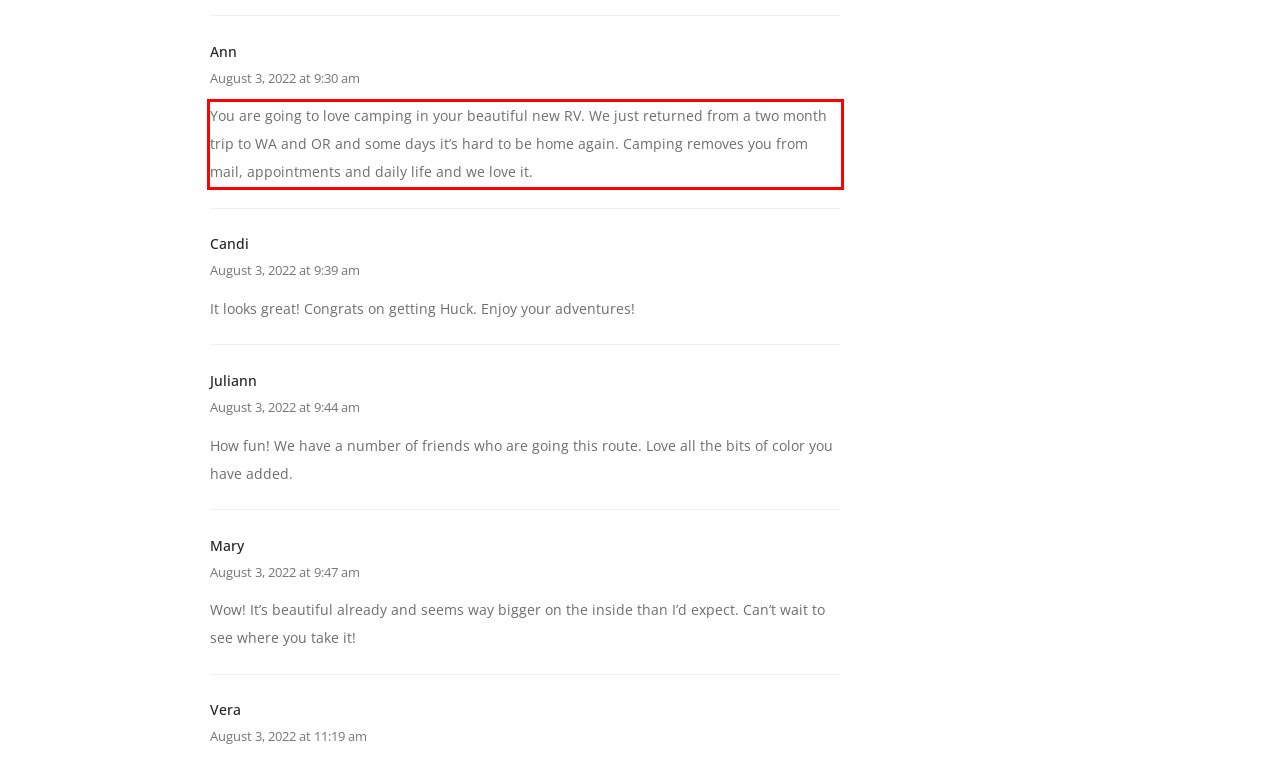You are provided with a screenshot of a webpage that includes a UI element enclosed in a red rectangle. Extract the text content inside this red rectangle.

You are going to love camping in your beautiful new RV. We just returned from a two month trip to WA and OR and some days it’s hard to be home again. Camping removes you from mail, appointments and daily life and we love it.